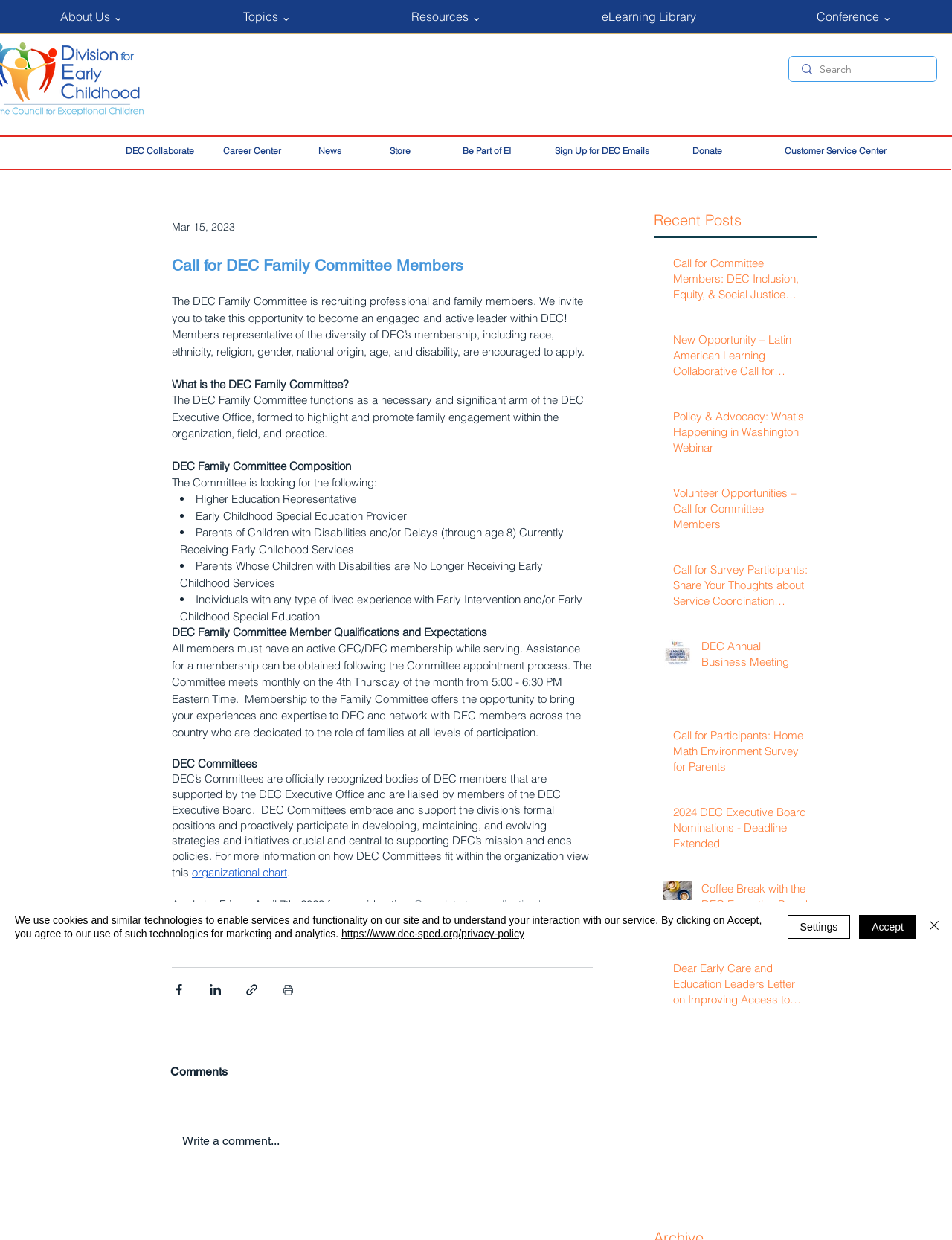What is the purpose of the DEC Family Committee?
Please answer the question as detailed as possible.

Based on the webpage content, the DEC Family Committee is recruiting professional and family members to become engaged and active leaders within DEC. The committee aims to highlight and promote family engagement within the organization, field, and practice.